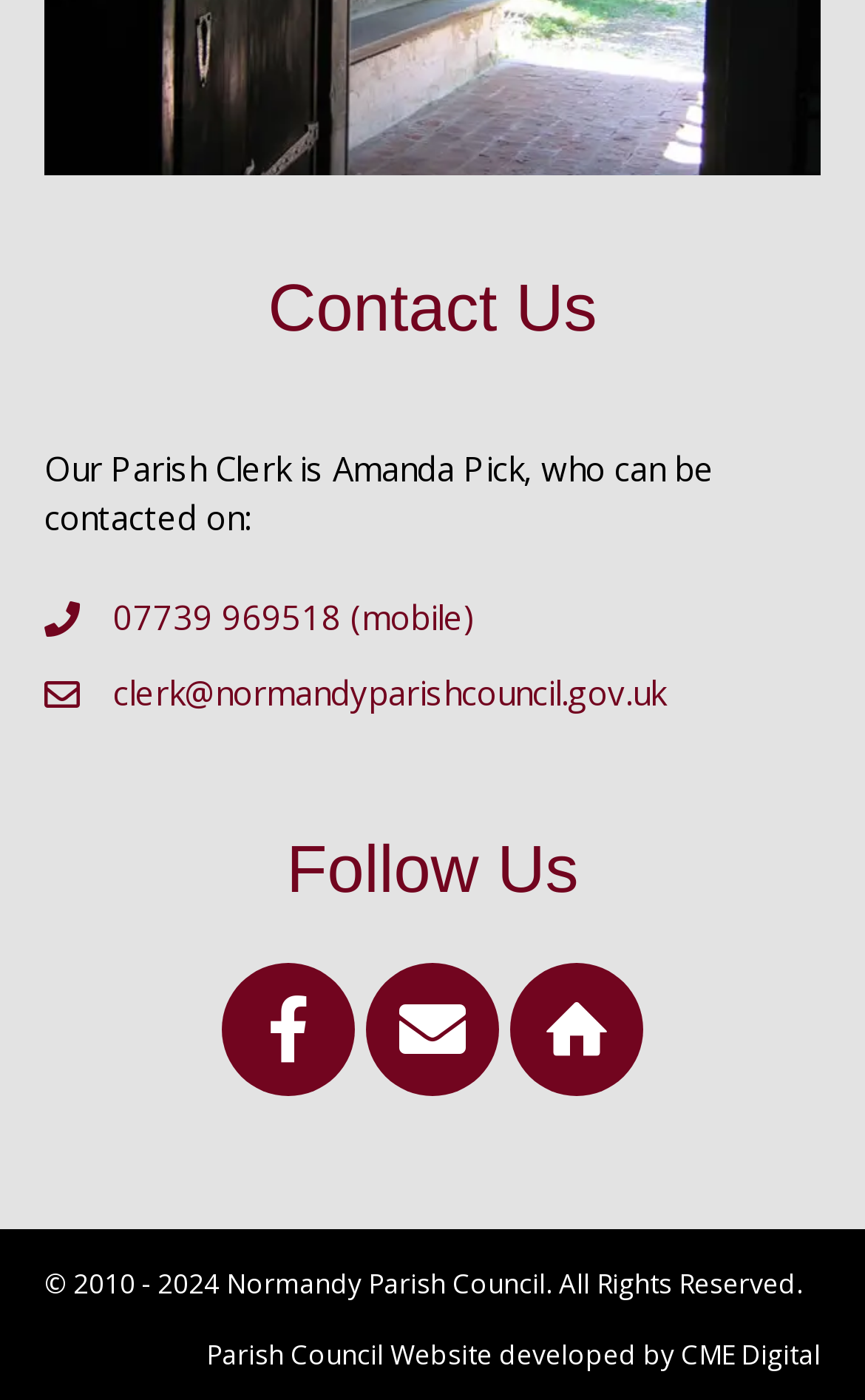Who developed the Parish Council website?
Please answer the question with a detailed and comprehensive explanation.

I found a link at the bottom of the webpage which states 'Parish Council Website developed by CME Digital'. This indicates that the website was developed by CME Digital.